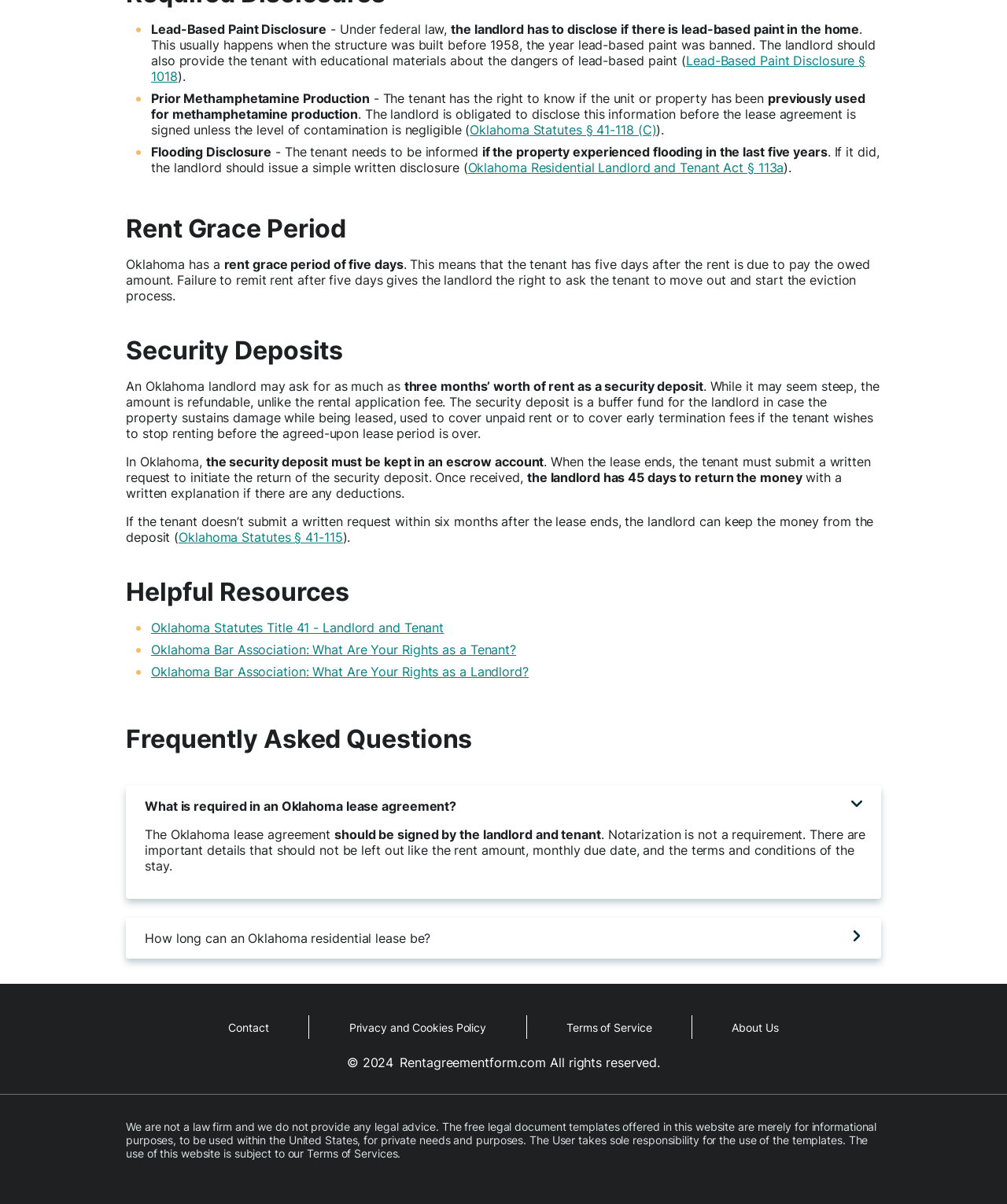Locate the bounding box coordinates of the element that should be clicked to execute the following instruction: "Click on 'Lead-Based Paint Disclosure § 1018'".

[0.15, 0.044, 0.859, 0.07]